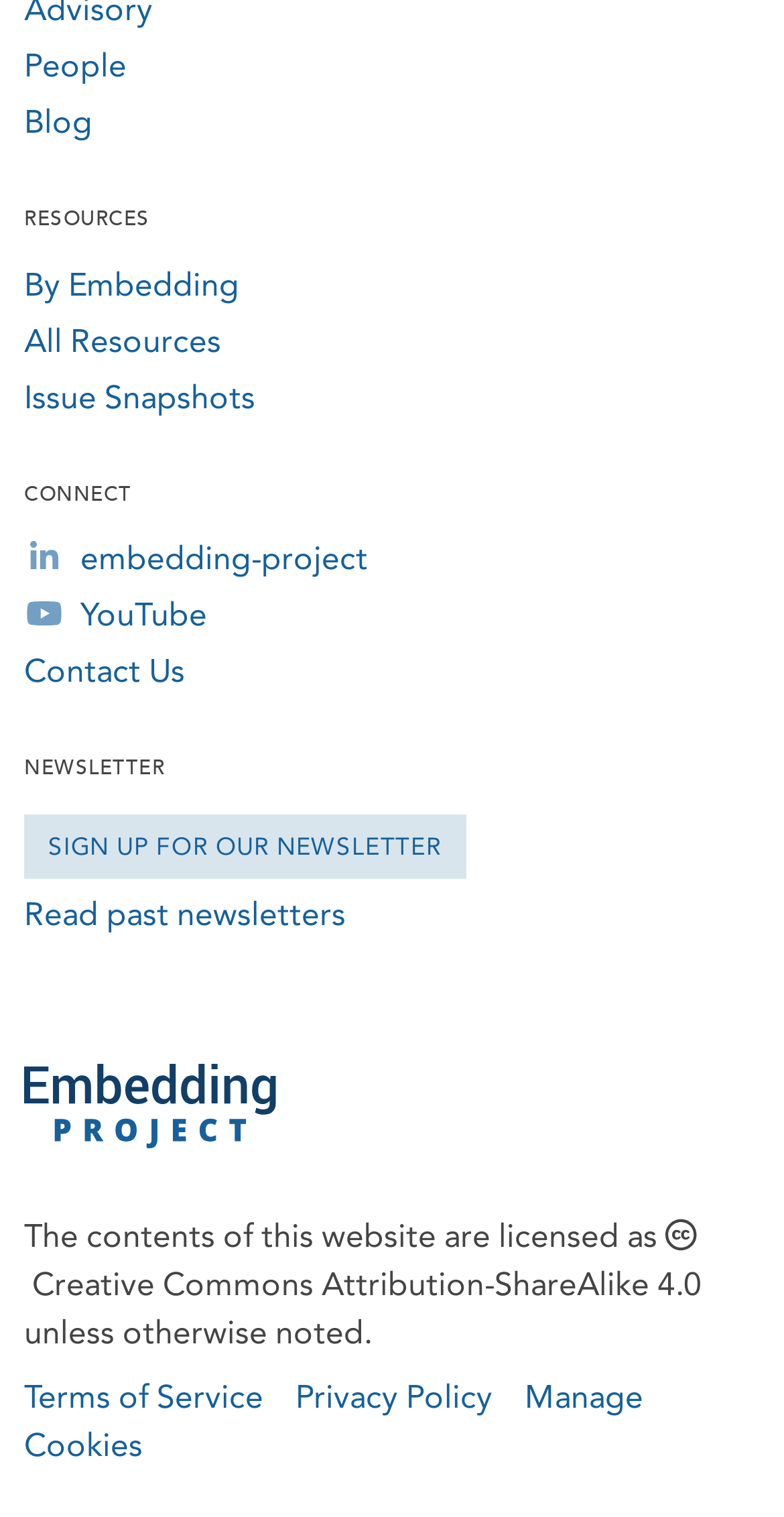Specify the bounding box coordinates of the region I need to click to perform the following instruction: "Sign up for the newsletter". The coordinates must be four float numbers in the range of 0 to 1, i.e., [left, top, right, bottom].

[0.031, 0.537, 0.594, 0.579]